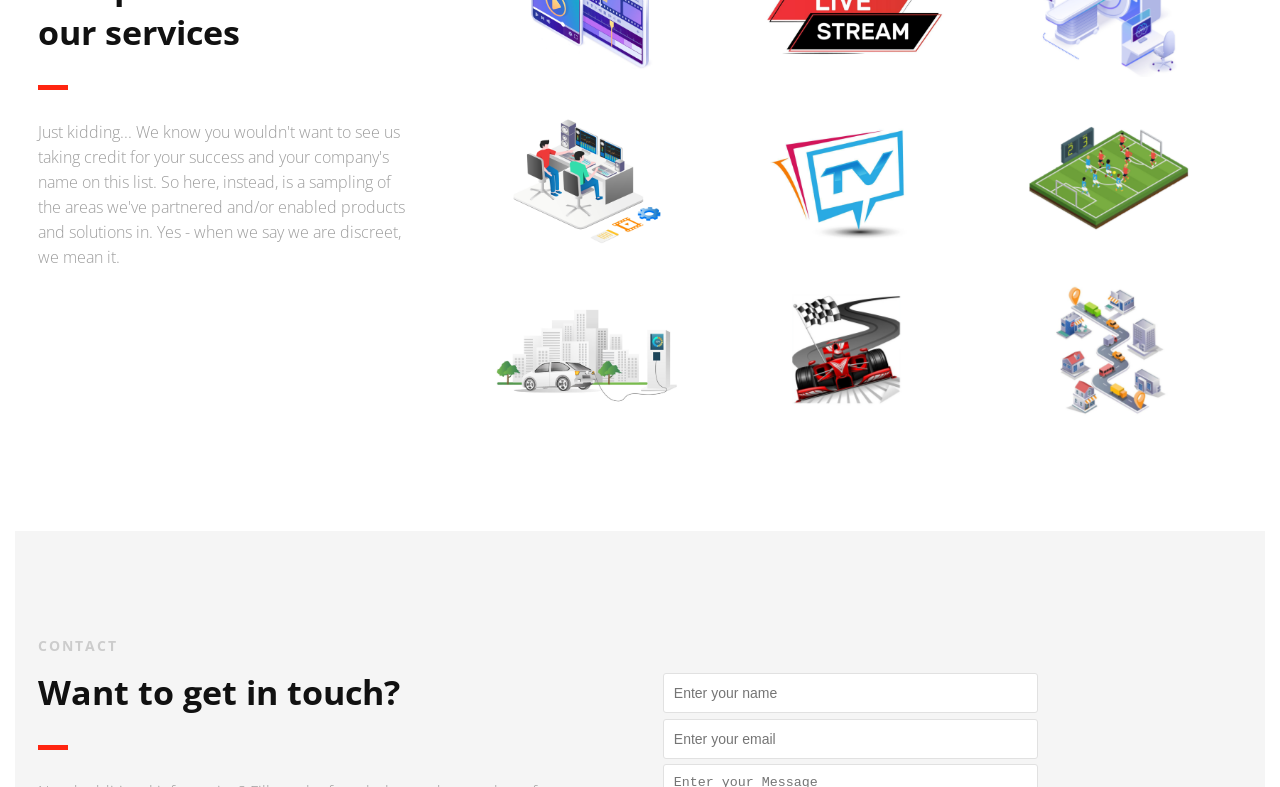Pinpoint the bounding box coordinates of the area that must be clicked to complete this instruction: "Read the Index WhatsApp Group Links blog post".

None